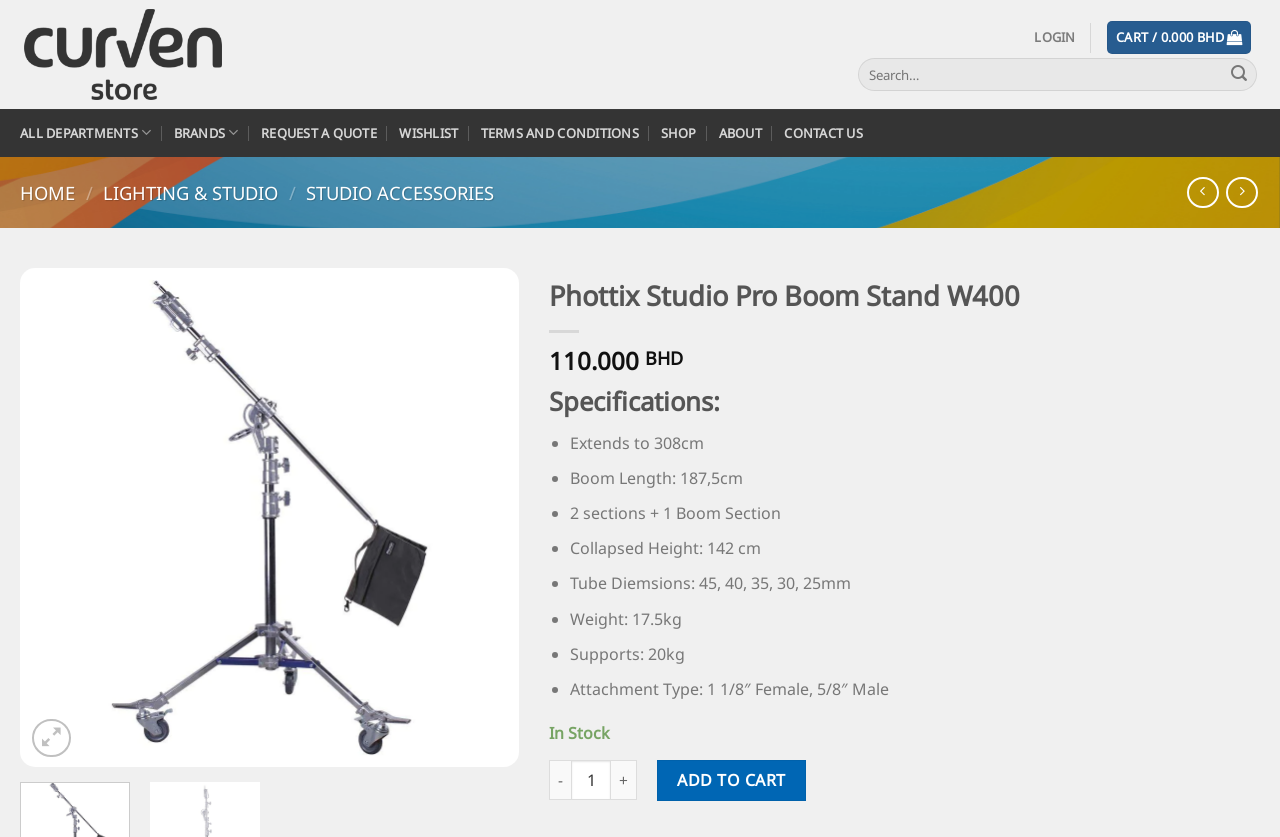What is the attachment type of Phottix Studio Pro Boom Stand W400?
Look at the image and respond with a single word or a short phrase.

1 1/8″ Female, 5/8″ Male